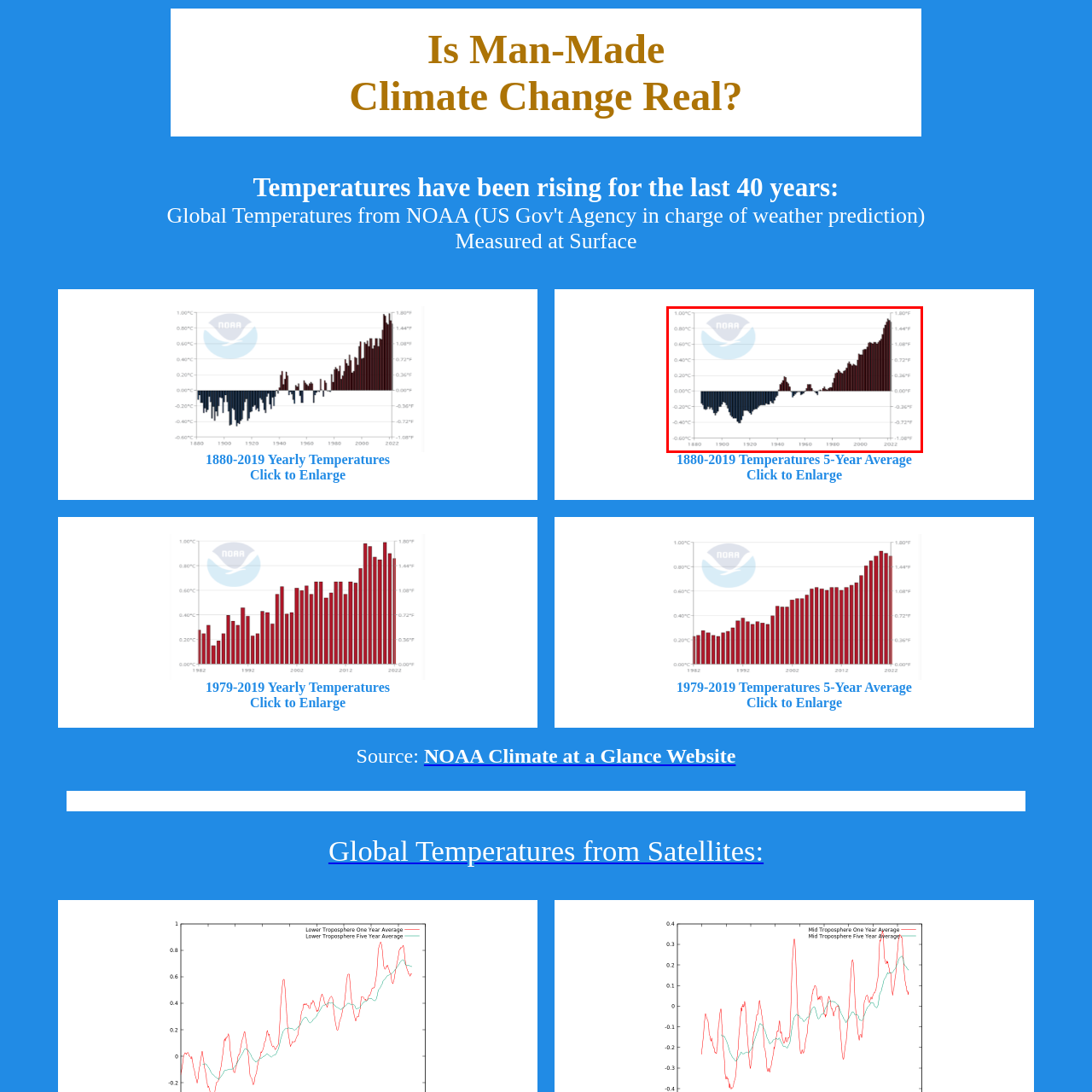Generate a comprehensive caption for the image that is marked by the red border.

The image illustrates a bar graph depicting yearly temperature variations from 1880 to 2019, showcasing significant fluctuations in global temperatures. The chart features a dual coloring scheme: the lower half is presented in blue, representing colder temperatures, while the upper half is in deep red, indicating warming trends. 

The graph clearly highlights a notable increase in temperatures, particularly after the year 1976, culminating in a sharp rise leading up to 2022. Annotated temperature values illustrate the precise changes, with data points reflecting both positive and negative deviations from the average temperature baseline. The logo of NOAA is visible in the top-left corner, serving as a source attribution for the data presented. 

This visual representation is crucial for understanding the impact of man-made climate change, signaling the urgent need for continued research and proactive measures in addressing global warming. The image is part of a broader analysis of climate data, underscoring the stark contrast between colder and warmer periods over the last century.